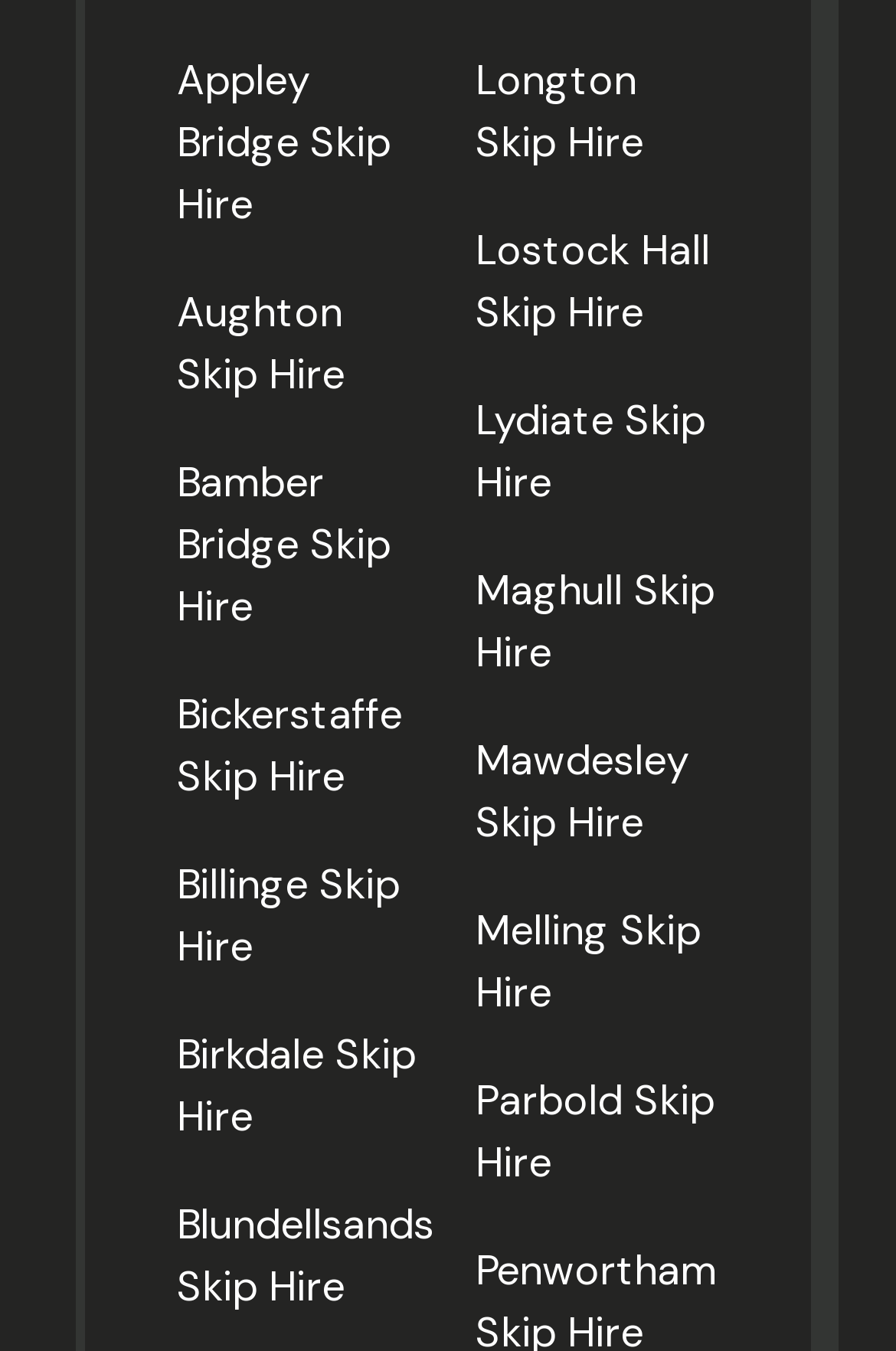What is the topmost skip hire service? Look at the image and give a one-word or short phrase answer.

Appley Bridge Skip Hire